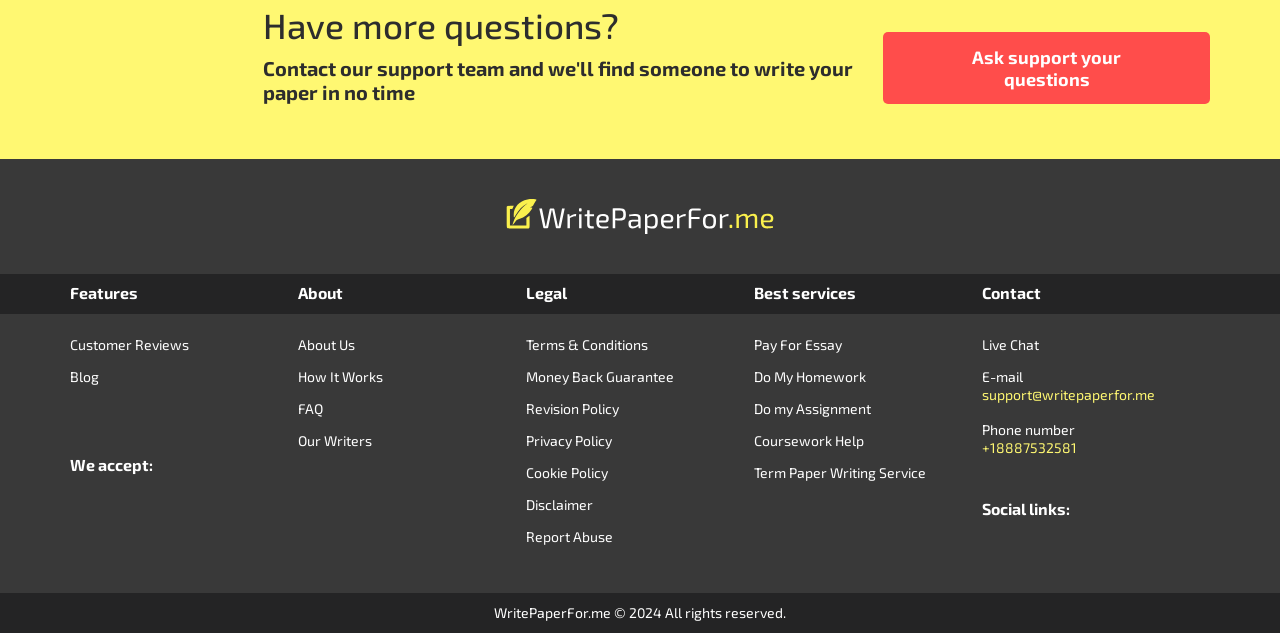Please identify the bounding box coordinates of the element that needs to be clicked to perform the following instruction: "Pay for essay".

[0.589, 0.519, 0.767, 0.57]